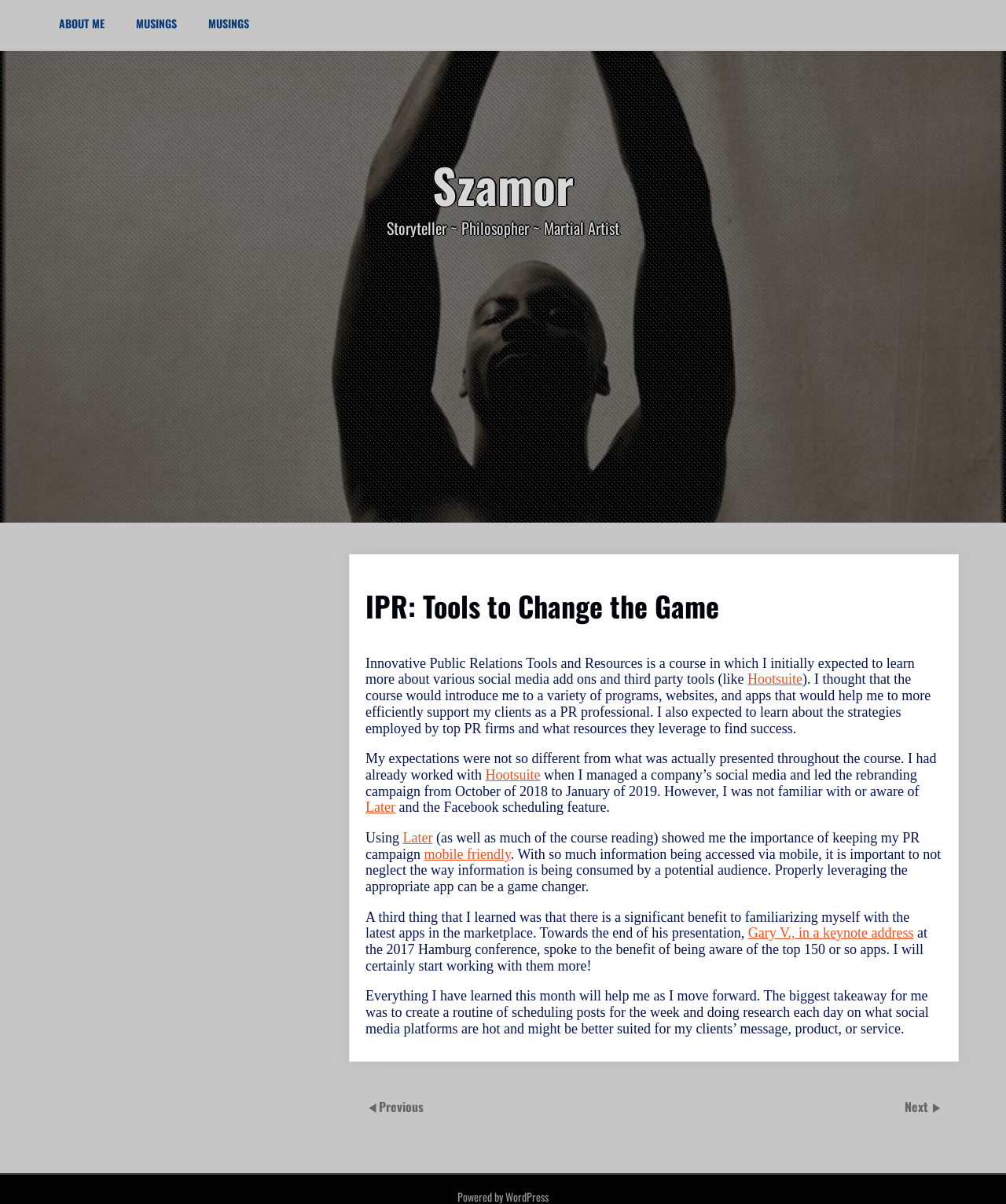Pinpoint the bounding box coordinates of the element you need to click to execute the following instruction: "Go to the next page". The bounding box should be represented by four float numbers between 0 and 1, in the format [left, top, right, bottom].

[0.899, 0.911, 0.926, 0.927]